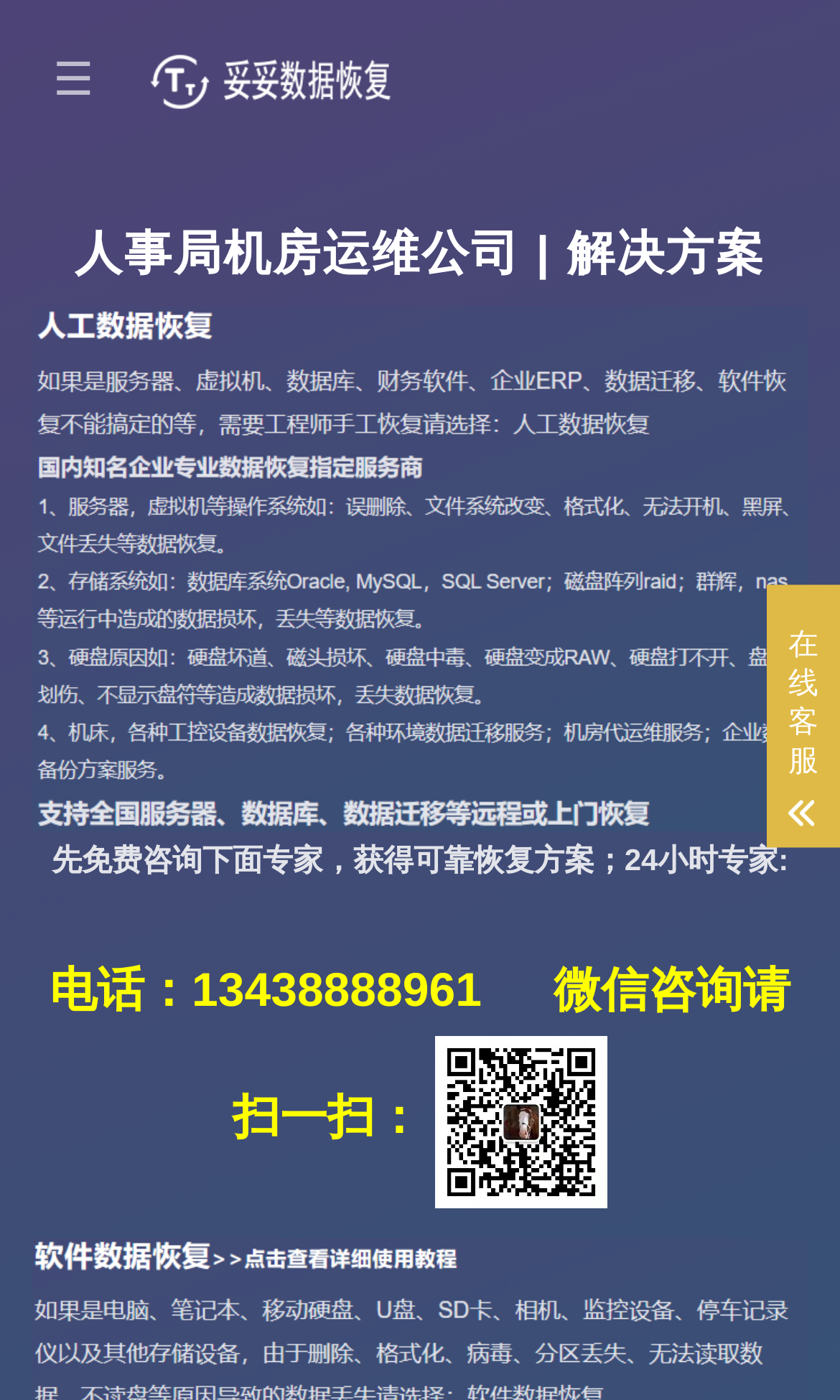Describe every aspect of the webpage comprehensively.

The webpage appears to be a company's introduction page, specifically focusing on the importance of data center operations and maintenance in the human resources department. 

At the top left corner, there is a button with a "☰" icon. Next to it, on the top center, is a logo image with a link. The logo is quite large, taking up about a quarter of the screen's width. 

Below the logo, there is a heading that reads "人事局机房运维公司 | 解决方案" (which translates to "Human Resources Bureau Data Center Operations Company | Solution"). This heading spans almost the entire width of the screen.

Under the heading, there is a large image that takes up most of the screen's height. 

On top of the image, there are several lines of text. The first line reads "先免费咨询下面专家，获得可靠恢复方案；24小时专家:" (which translates to "Free consultation with experts below to get a reliable recovery plan; 24-hour expert:"). 

Below this text, there is a phone number "电话：13438888961" (which translates to "Phone: 13438888961"). 

Next to the phone number, there is a series of blank spaces, followed by a line of text that reads "微信咨询请扫一扫：" (which translates to "WeChat consultation, please scan the code:"). 

To the right of this text, there is an image with the label "联系工程师" (which translates to "Contact Engineer").